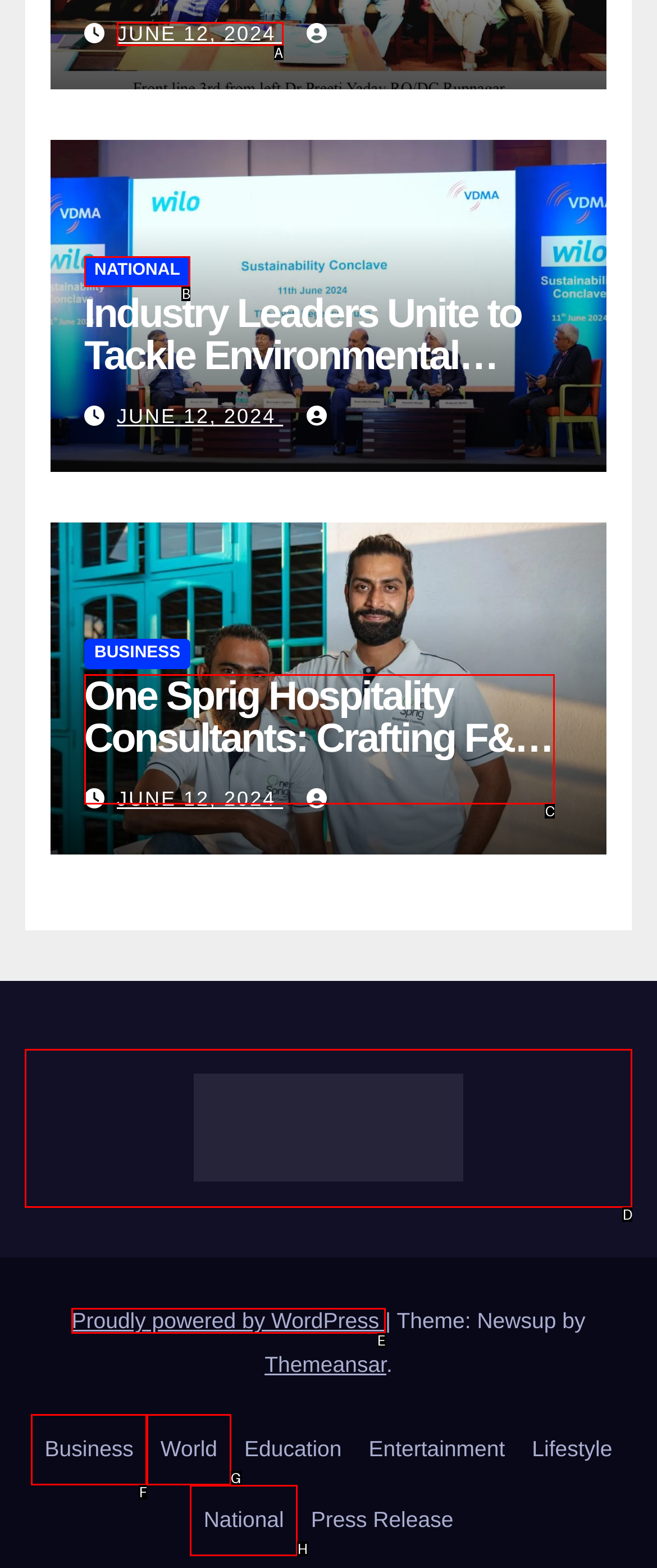Tell me which option I should click to complete the following task: go to the Bhaskar Live website
Answer with the option's letter from the given choices directly.

D